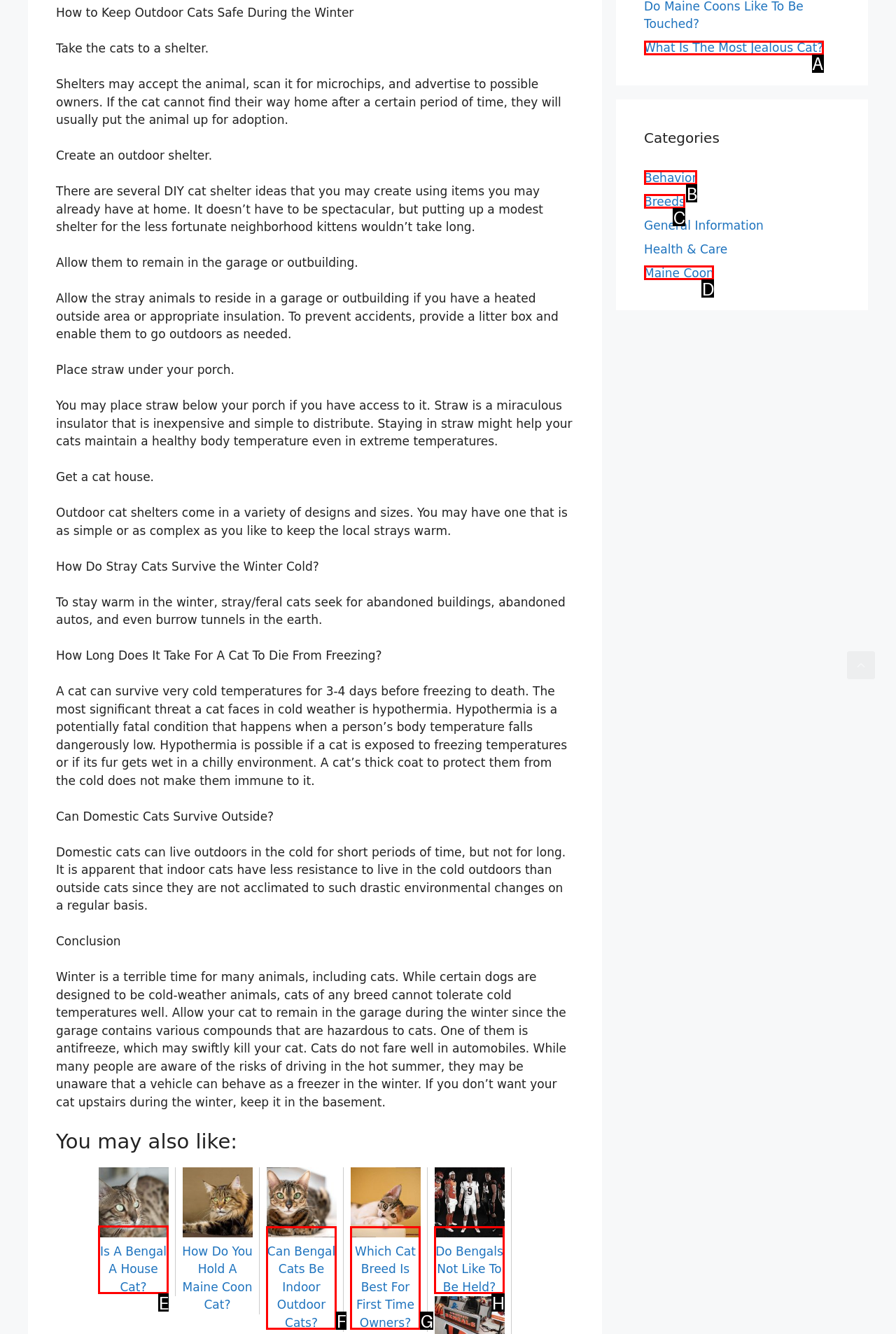Point out the option that needs to be clicked to fulfill the following instruction: View 'Is A Bengal A House Cat'
Answer with the letter of the appropriate choice from the listed options.

E